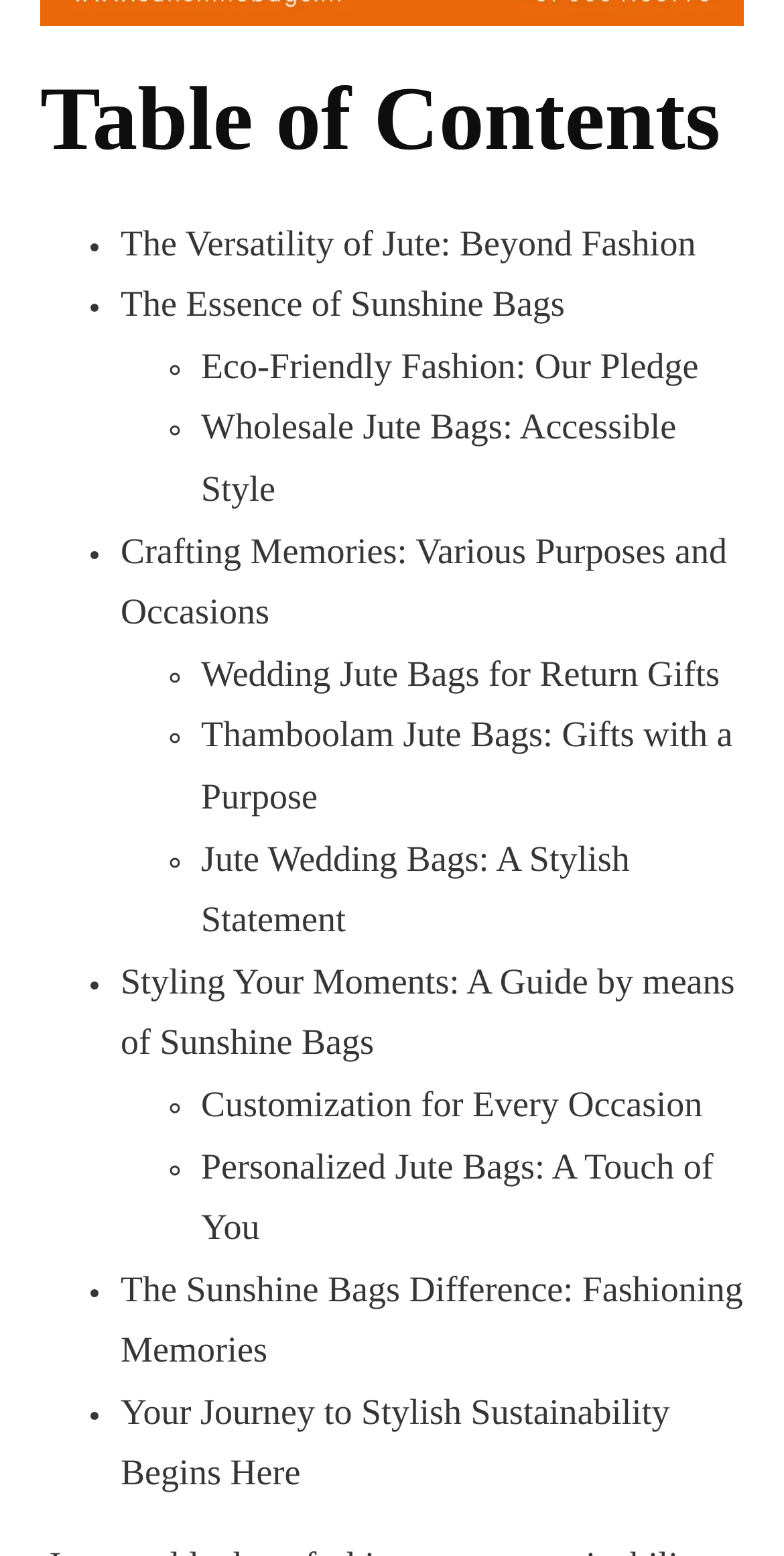Please respond to the question with a concise word or phrase:
What is the first link in the table of contents?

The Versatility of Jute: Beyond Fashion